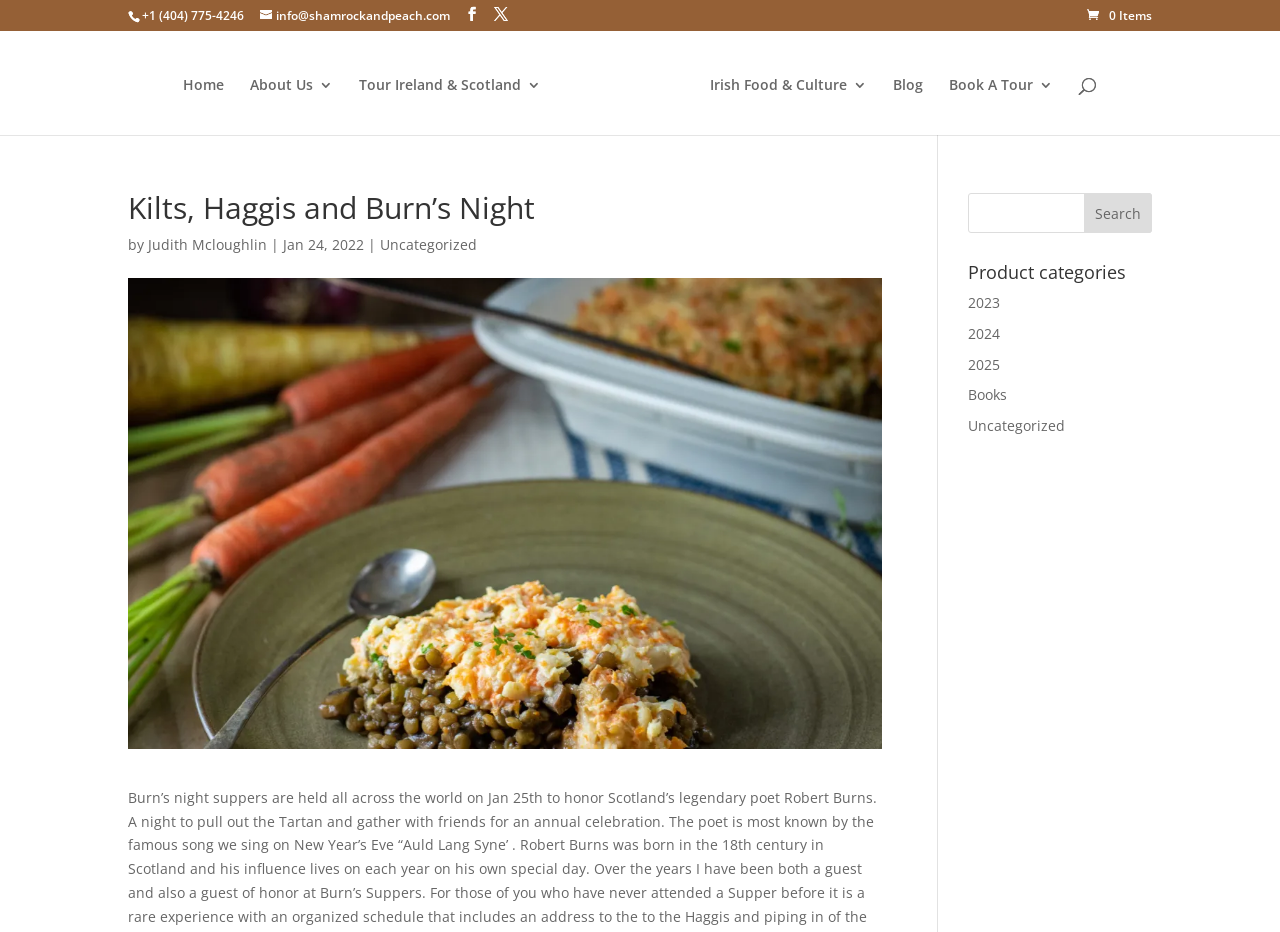Determine the bounding box coordinates of the clickable region to carry out the instruction: "Send an email".

[0.203, 0.008, 0.352, 0.026]